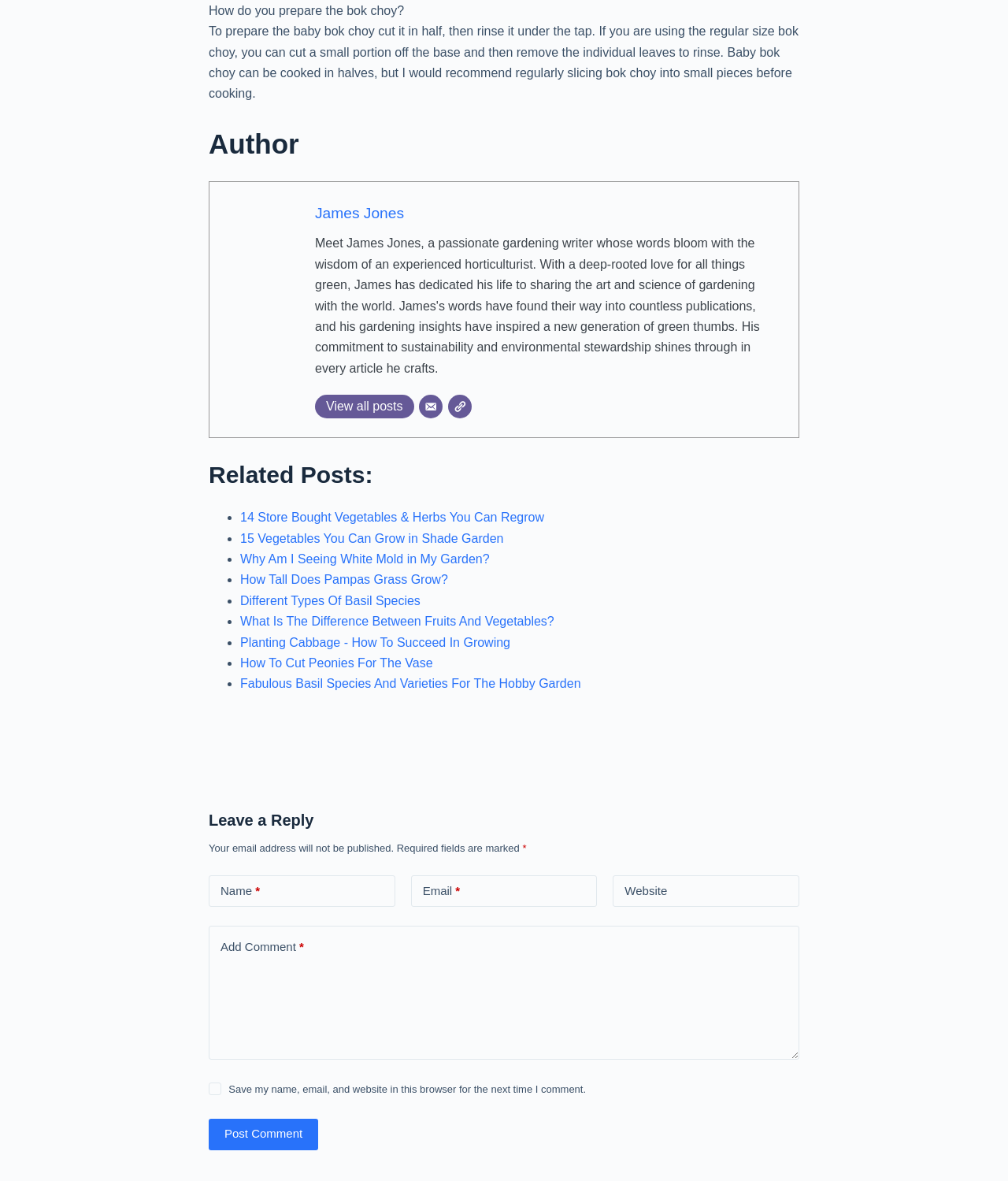What is the topic of the article?
Based on the visual, give a brief answer using one word or a short phrase.

Preparing bok choy